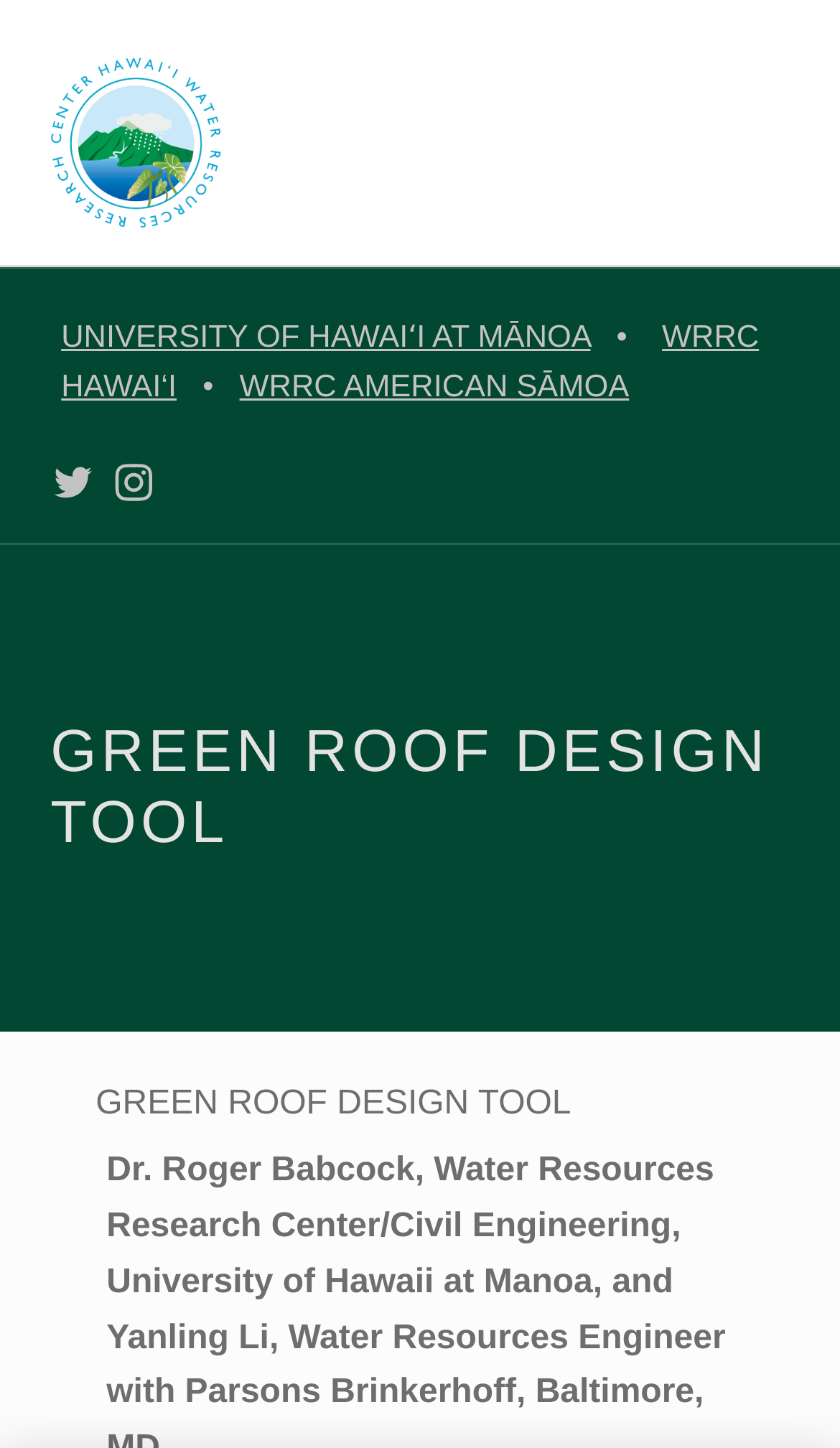Give a one-word or short-phrase answer to the following question: 
What is the name of the university?

University of Hawaii at Manoa